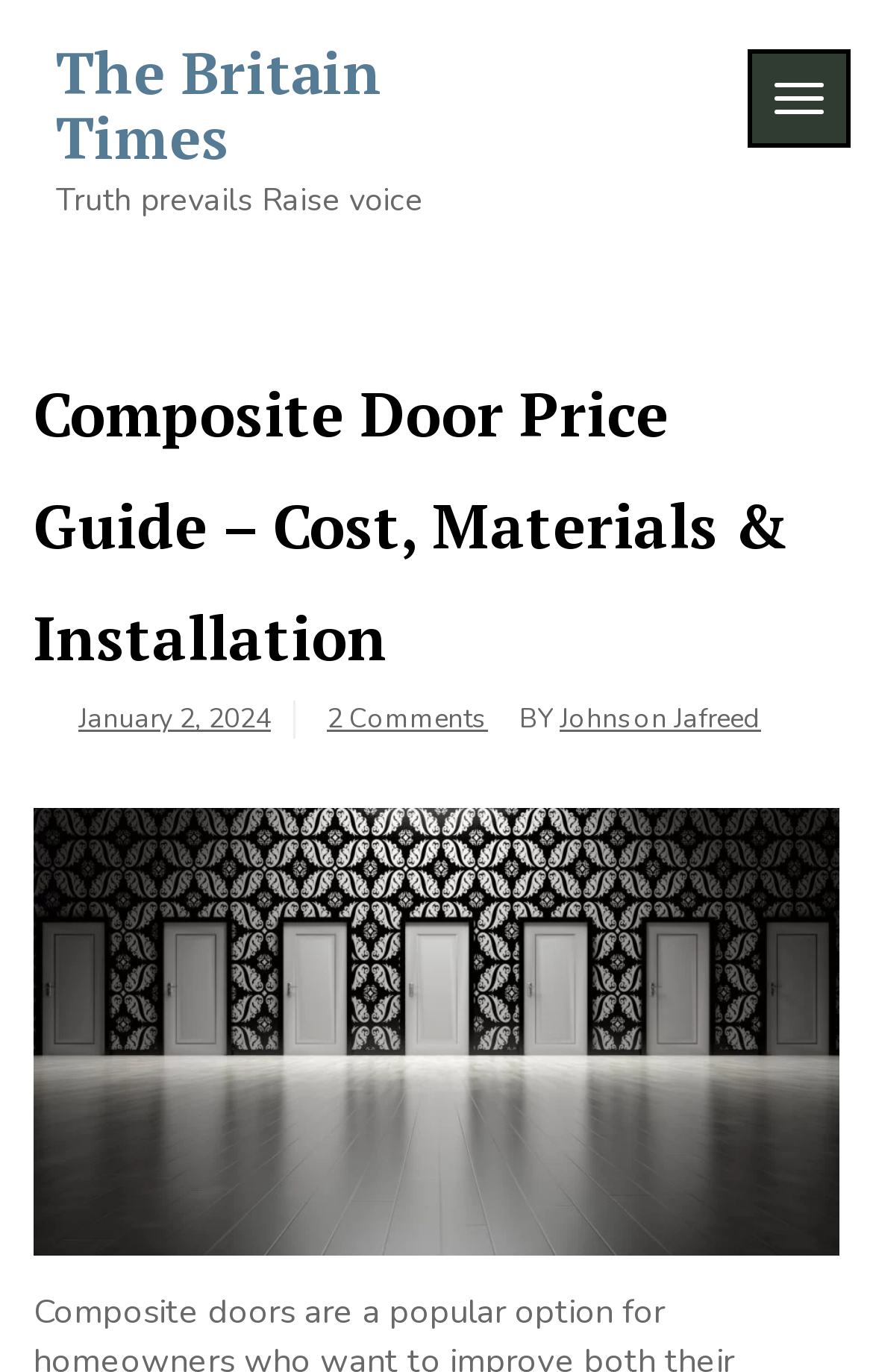Give a short answer using one word or phrase for the question:
What is the date of the article?

January 2, 2024